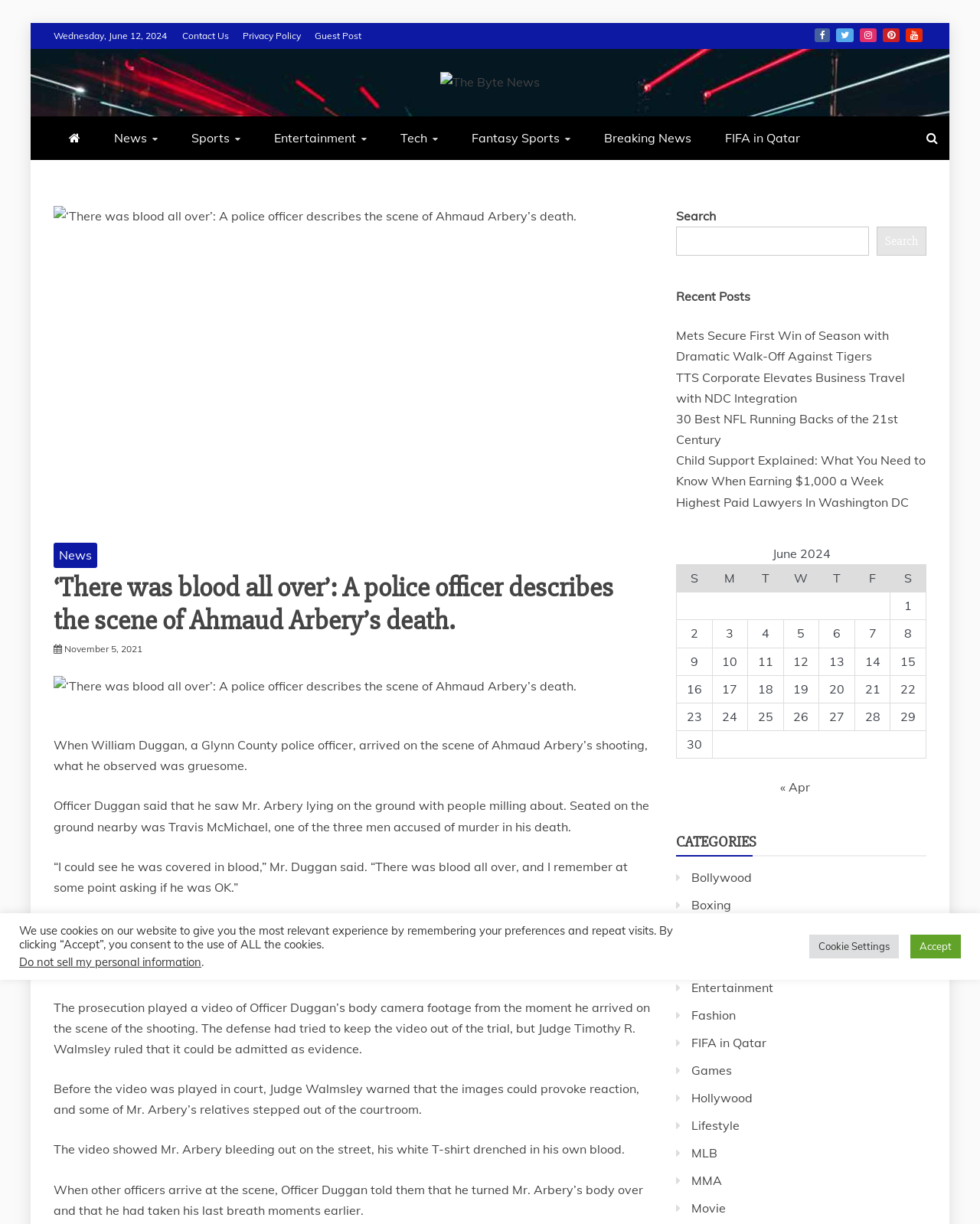Please identify the bounding box coordinates of where to click in order to follow the instruction: "Read the latest news".

[0.055, 0.443, 0.666, 0.537]